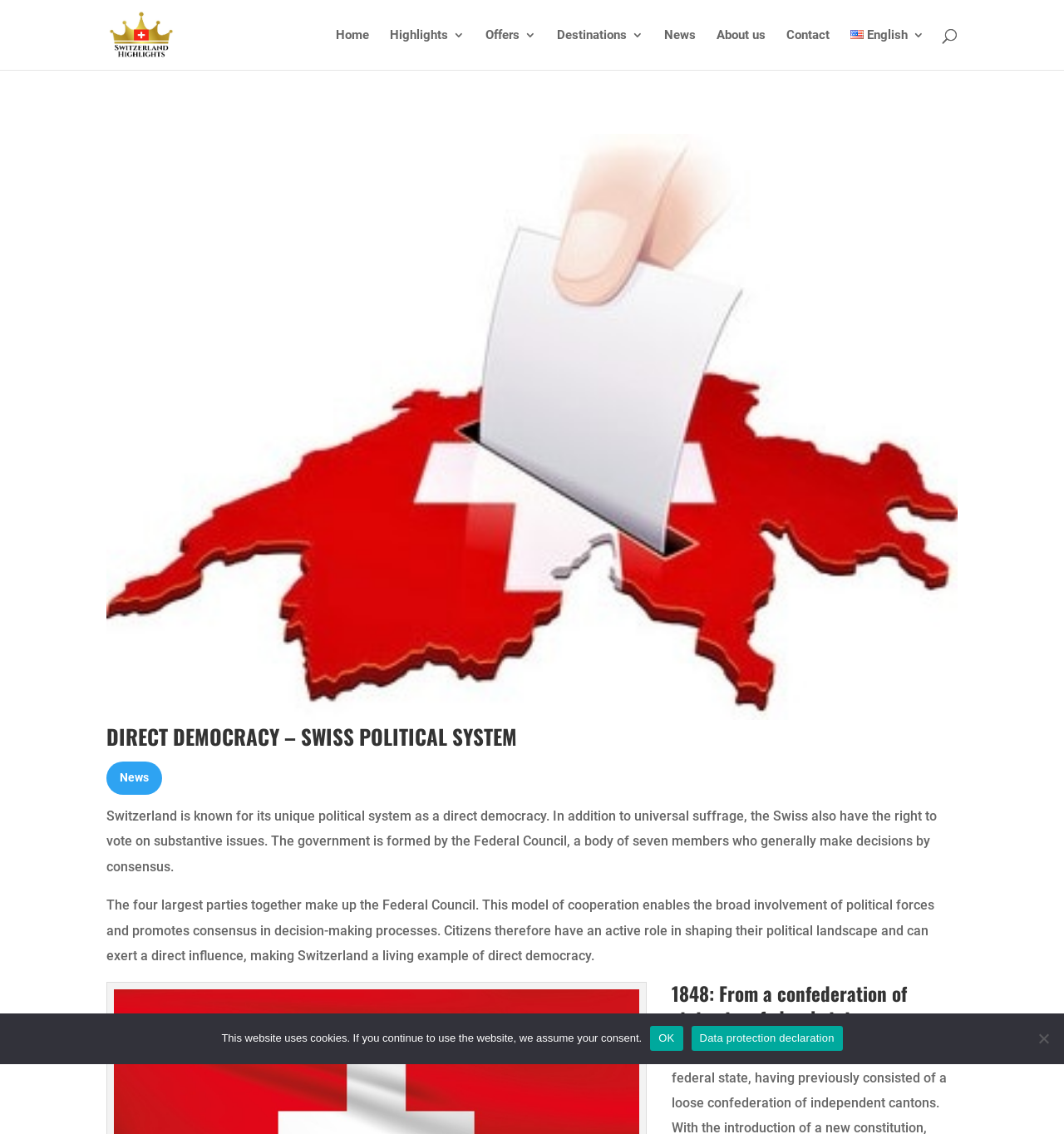Please extract the title of the webpage.

DIRECT DEMOCRACY – SWISS POLITICAL SYSTEM